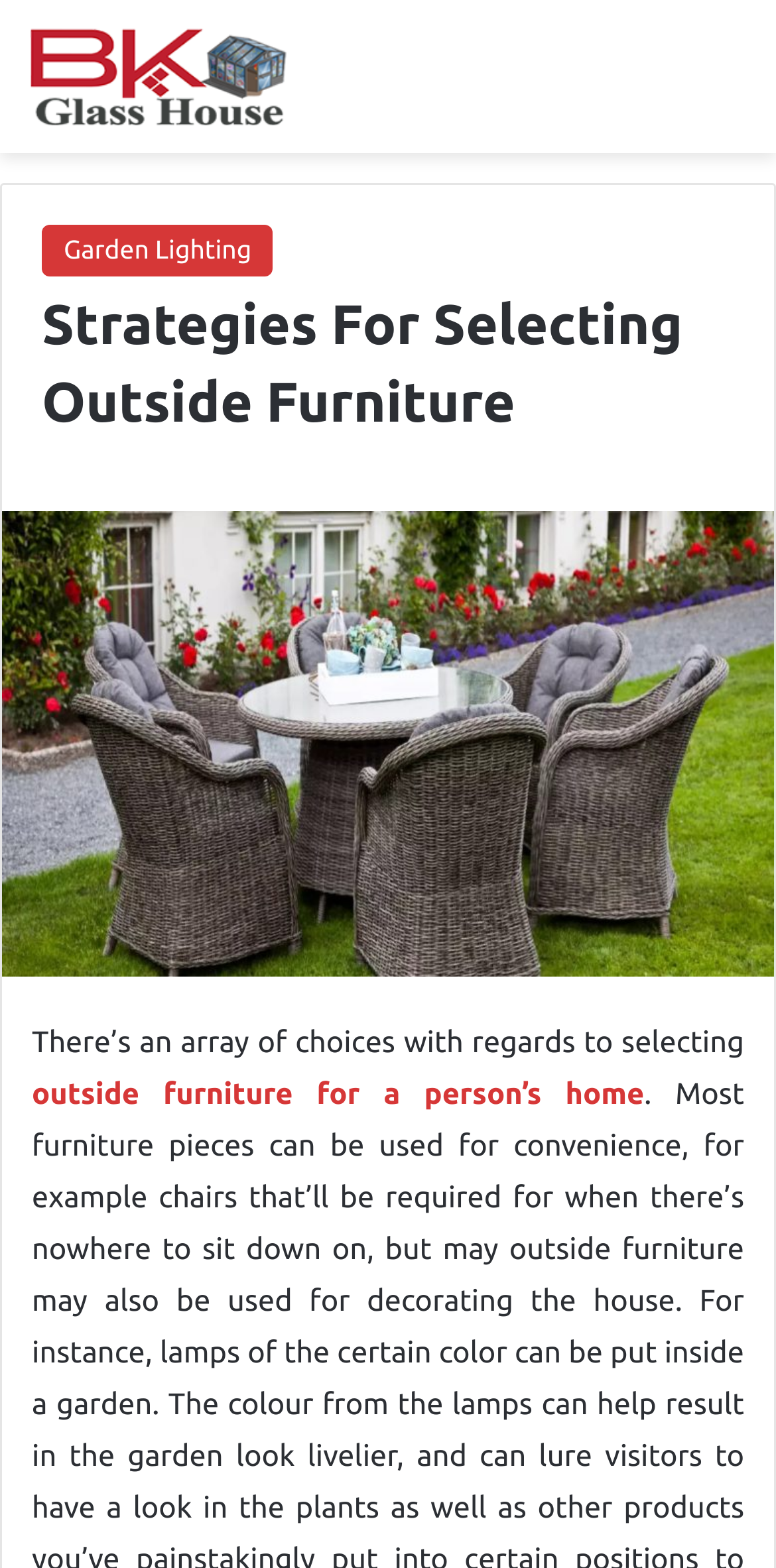Determine the bounding box for the described HTML element: "Garden Lighting". Ensure the coordinates are four float numbers between 0 and 1 in the format [left, top, right, bottom].

[0.054, 0.143, 0.352, 0.176]